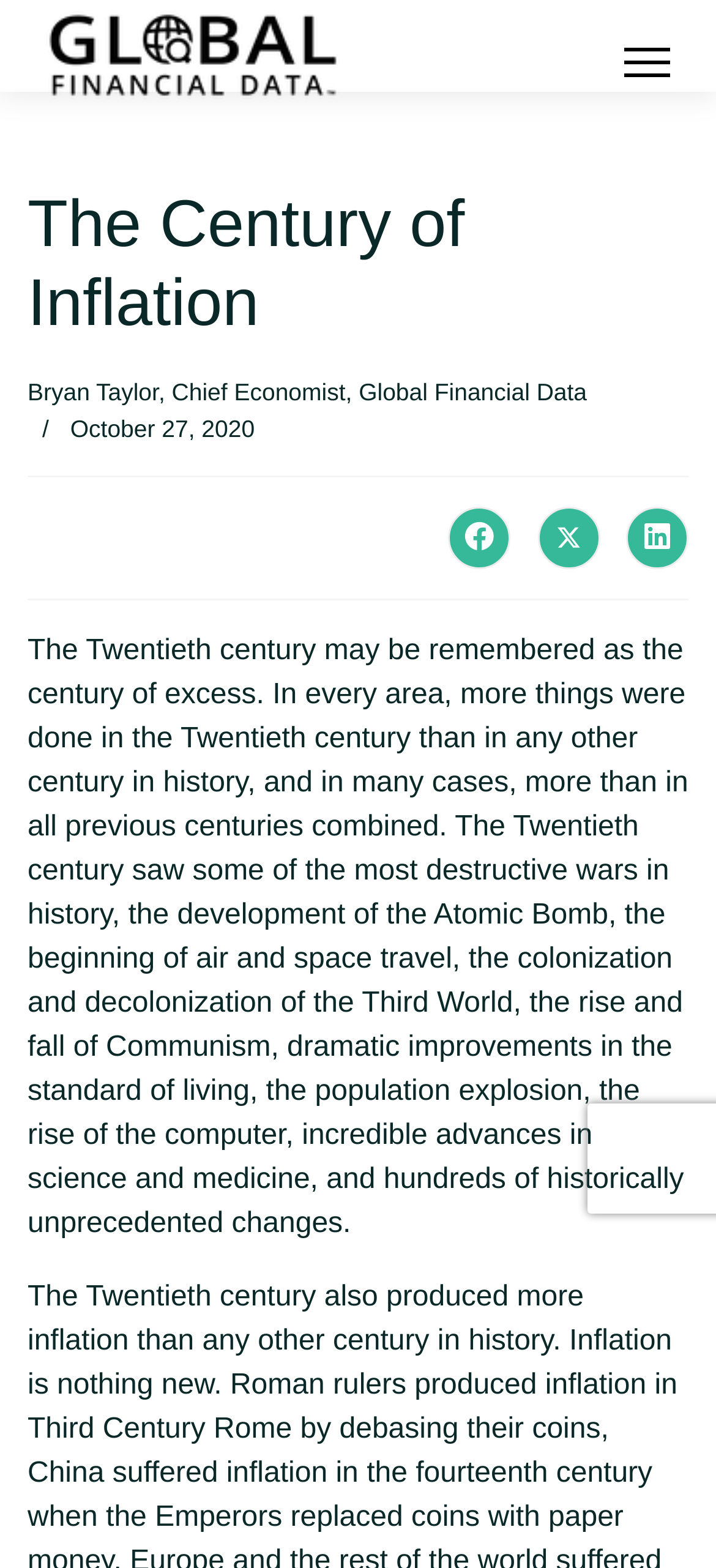Is the author of the article Bryan Taylor?
Look at the image and provide a short answer using one word or a phrase.

Yes